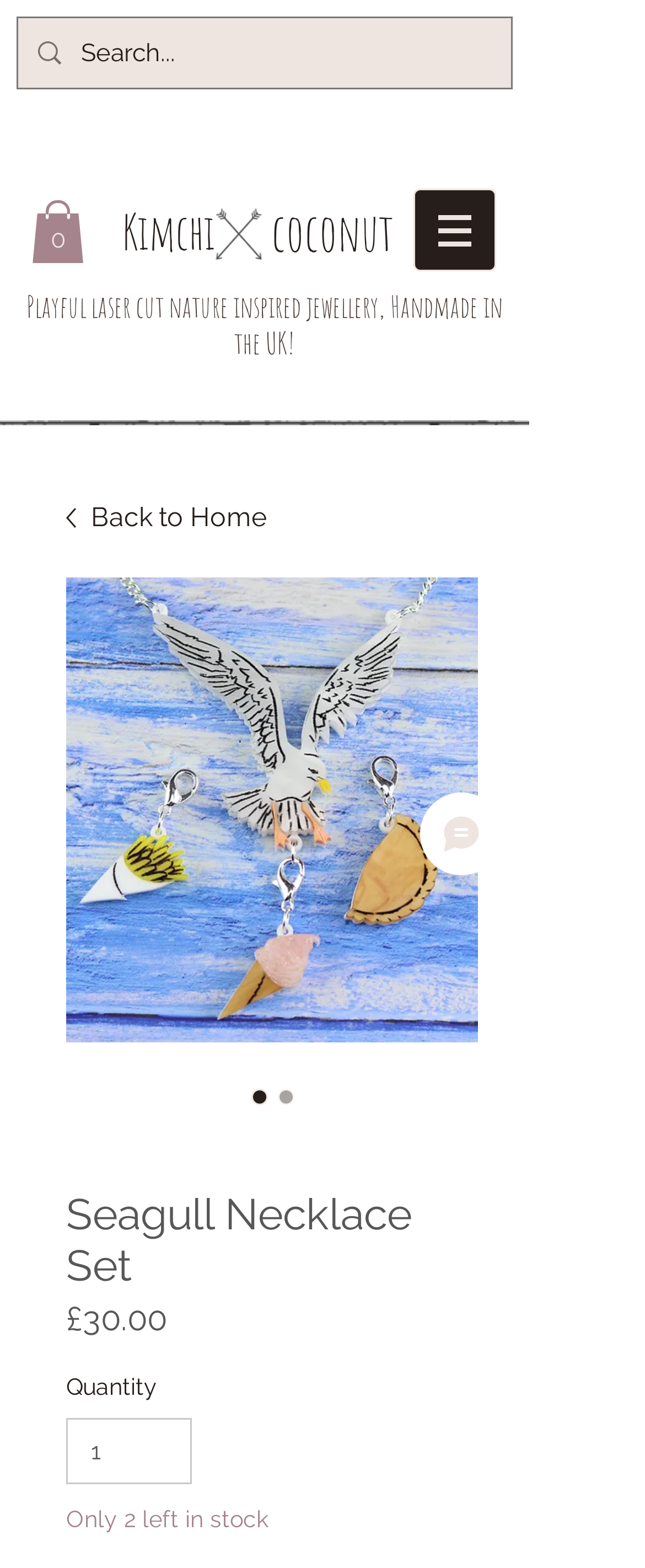Extract the bounding box of the UI element described as: "input value="1" aria-label="Quantity" value="1"".

[0.103, 0.904, 0.298, 0.947]